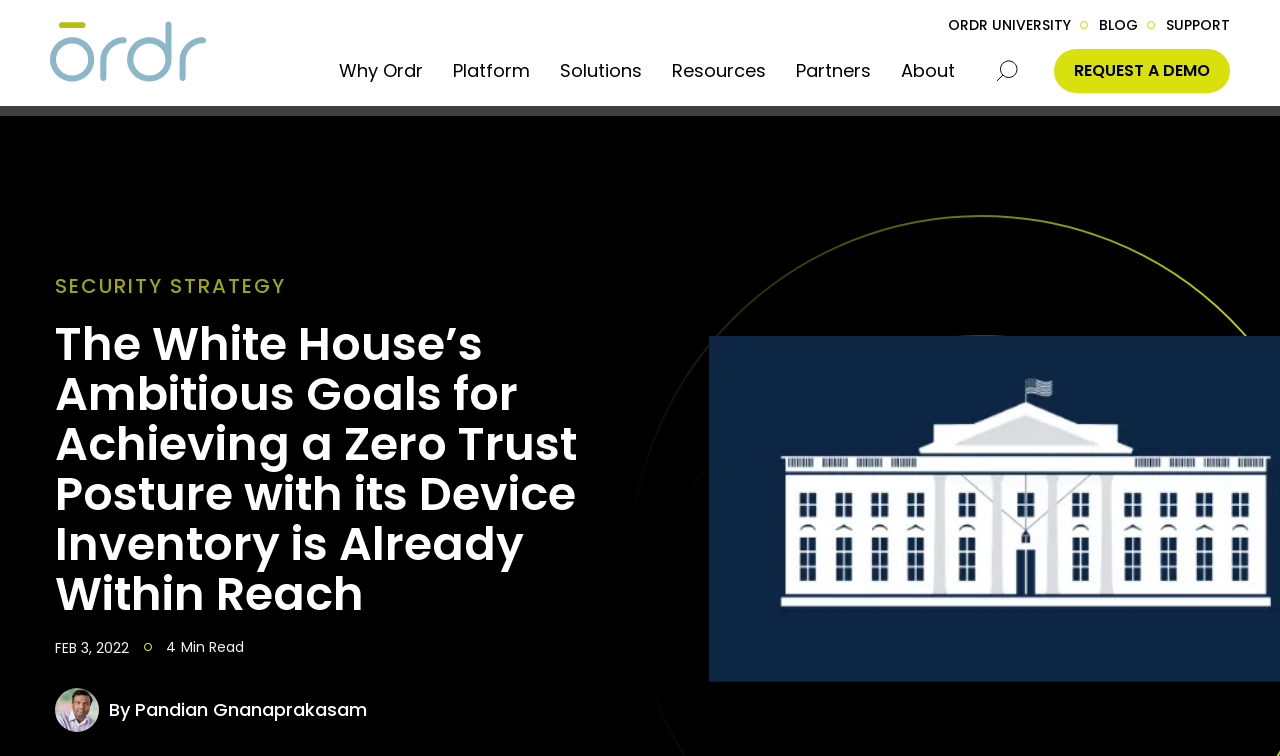Identify the bounding box coordinates of the clickable region required to complete the instruction: "go to the ORDR UNIVERSITY page". The coordinates should be given as four float numbers within the range of 0 and 1, i.e., [left, top, right, bottom].

[0.741, 0.02, 0.837, 0.046]